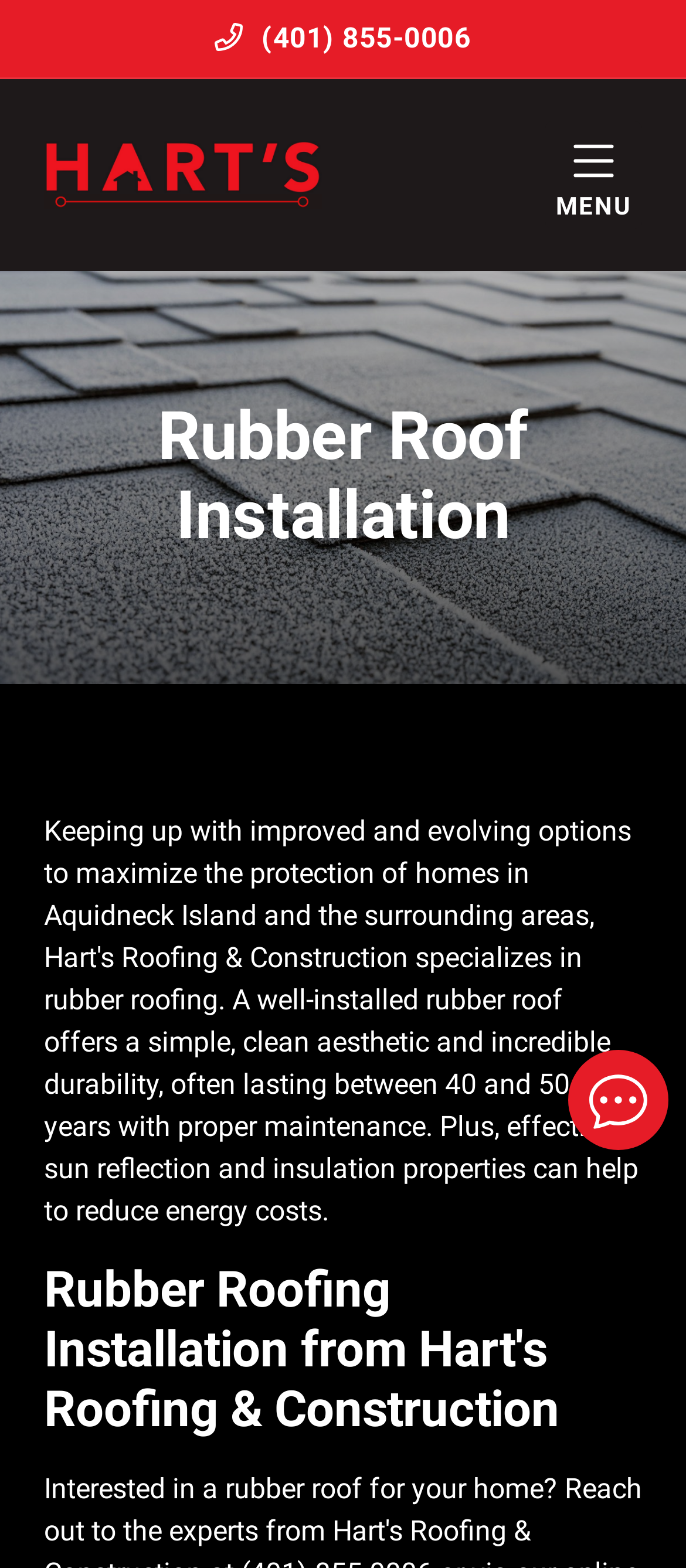Provide a brief response to the question using a single word or phrase: 
What is the name of the company's logo?

Hart's Roofing & Construction